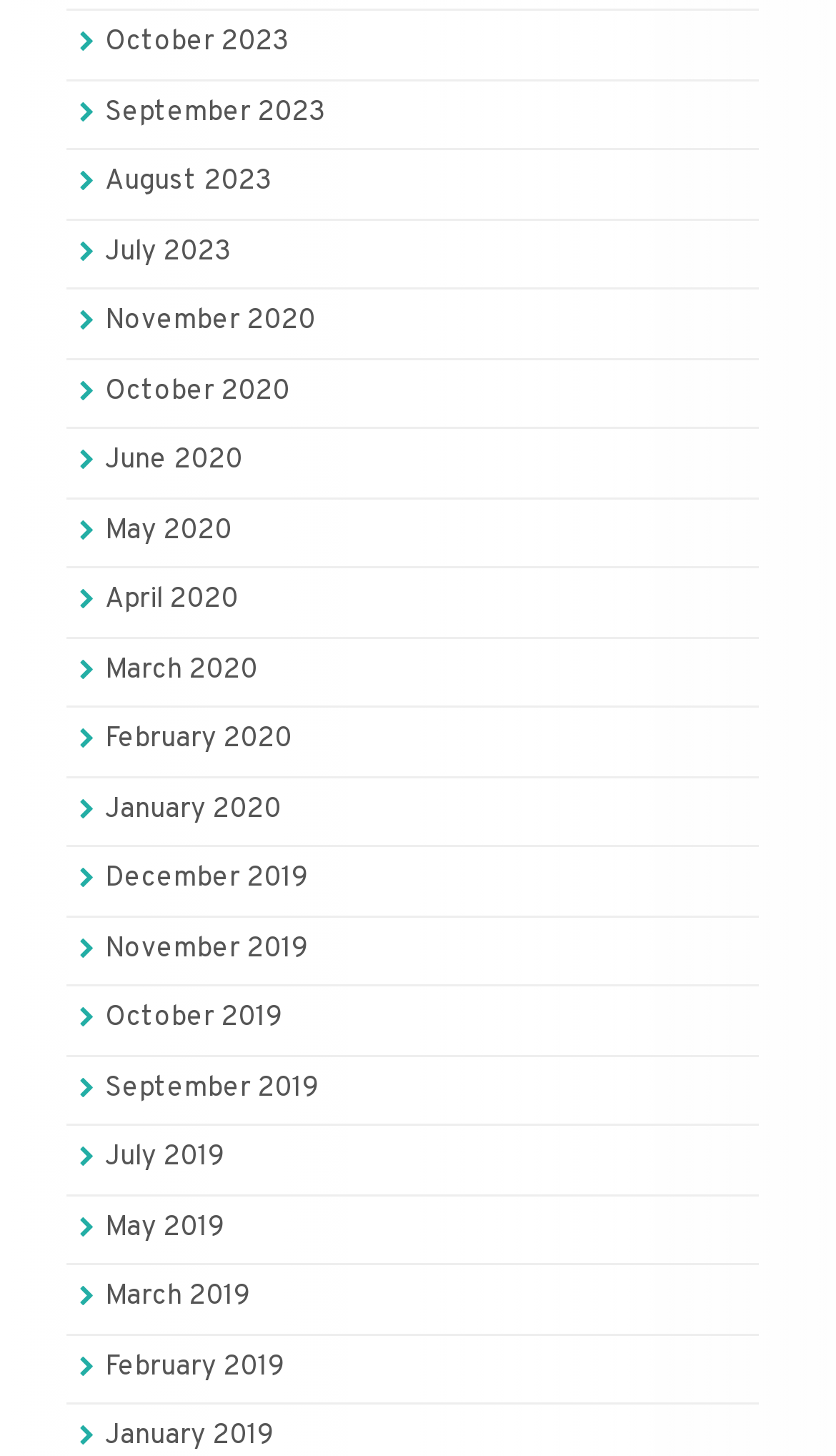Are there any months listed from the year 2021?
Using the picture, provide a one-word or short phrase answer.

No